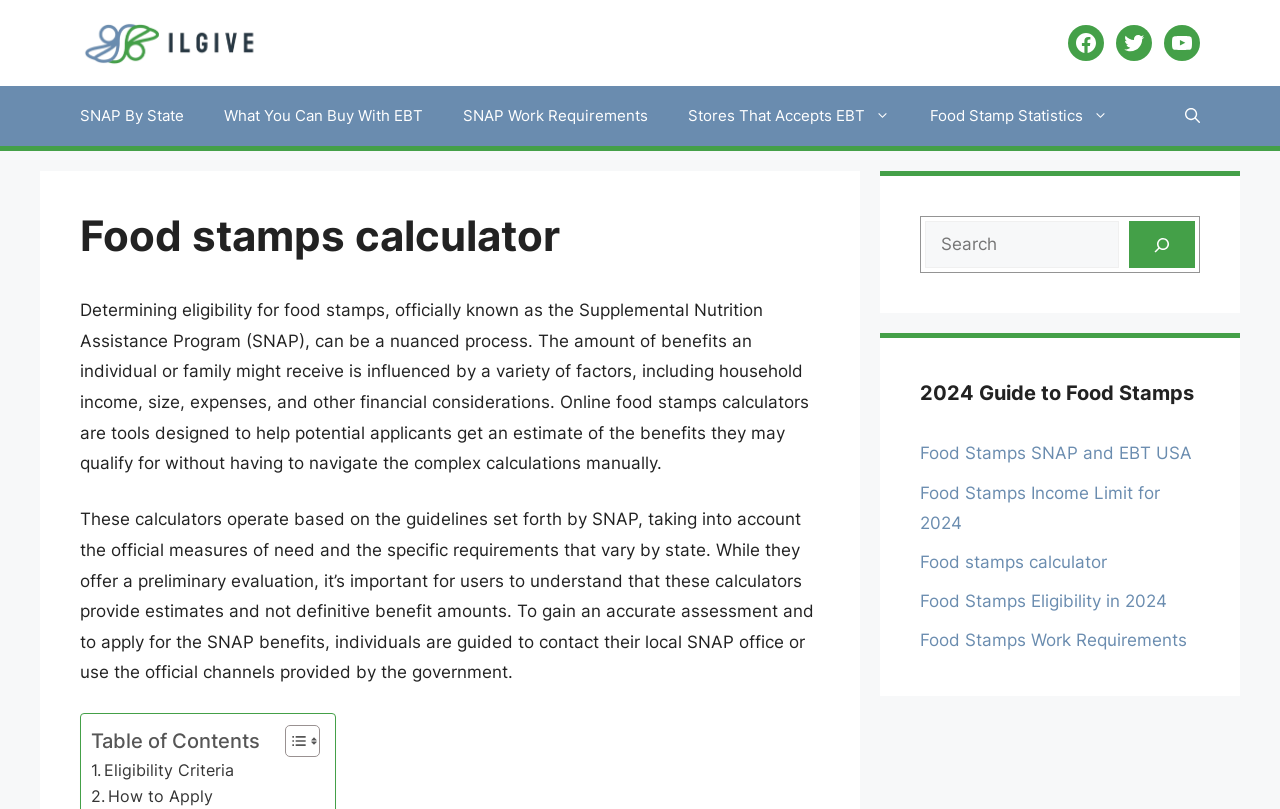Offer a detailed account of what is visible on the webpage.

The webpage is about food stamps, specifically the Supplemental Nutrition Assistance Program (SNAP). At the top, there is a banner with a link to the site and social media links to Facebook, Twitter, and YouTube. Below the banner, there is a navigation menu with links to various topics related to SNAP, such as "SNAP By State", "What You Can Buy With EBT", and "Food Stamp Statistics".

The main content of the page is divided into two sections. The first section has a heading "Food stamps calculator" and provides an introduction to determining eligibility for food stamps, explaining that it's a nuanced process influenced by various factors. The text also mentions online food stamps calculators that can provide estimates of benefits.

The second section appears to be a table of contents, with a button to toggle its visibility. Below the table of contents, there are links to various topics related to food stamps, such as "Eligibility Criteria", "2024 Guide to Food Stamps", and "Food Stamps Income Limit for 2024".

On the right side of the page, there is a search bar with a search button and a magnifying glass icon. Below the search bar, there is a section with links to related topics, such as "Food Stamps SNAP and EBT USA" and "Food Stamps Work Requirements".

Overall, the webpage appears to be a resource for individuals seeking information about food stamps and the SNAP program, providing an introduction to the topic, links to related resources, and a search function to facilitate further exploration.